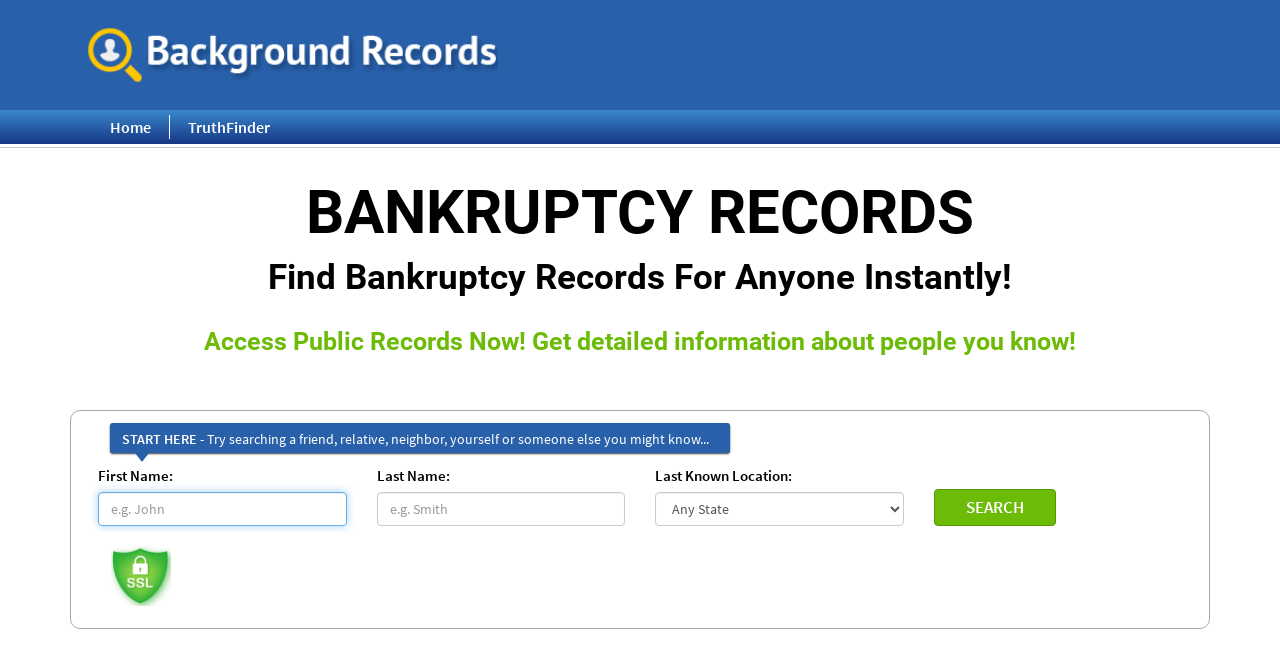What is the purpose of this webpage?
Using the screenshot, give a one-word or short phrase answer.

Find Bankruptcy Records